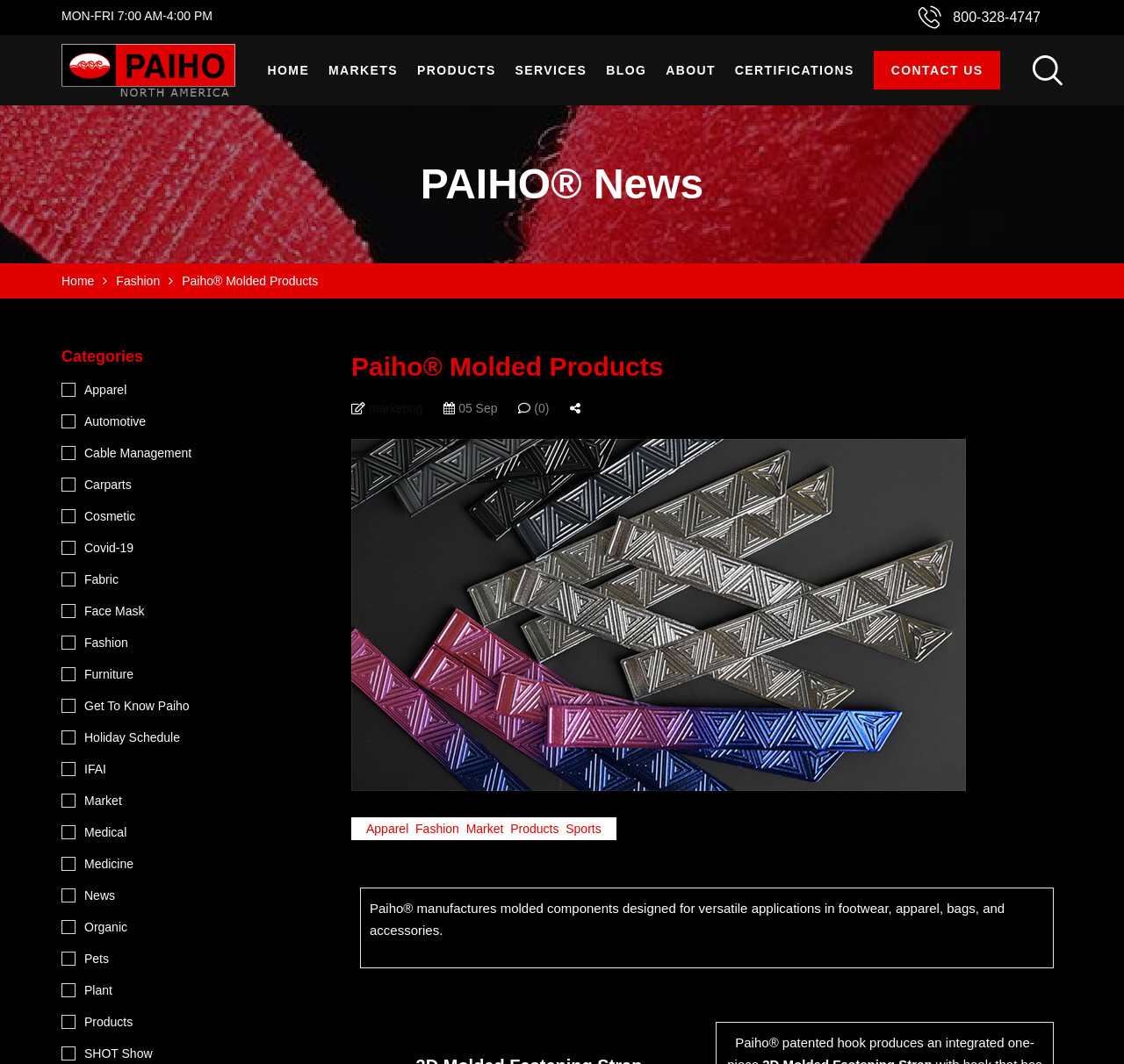Provide an in-depth caption for the contents of the webpage.

The webpage is about Paiho USA, a company that manufactures molded components for various applications. At the top left corner, there is a link to the company's phone number and business hours. Next to it is the company's logo, which is an image. 

On the top navigation bar, there are links to different sections of the website, including HOME, MARKETS, PRODUCTS, SERVICES, BLOG, ABOUT, CERTIFICATIONS, and CONTACT US. 

Below the navigation bar, there is a heading that reads "PAIHO News". Underneath it, there is a breadcrumb navigation section that shows the current page's location in the website's hierarchy. 

The main content area is divided into two sections. On the left side, there is a list of categories, including Apparel, Automotive, Cable Management, and many others. Each category is a link that likely leads to a page with more information about that specific category. 

On the right side, there is a section that appears to be a news article or a blog post. The title of the article is "Paiho Molded Products", and it has a few links to related topics, such as marketing and a specific date. Below the title, there is a table that lists several markets or applications, including Apparel, Fashion, Market, Products, and Sports. 

At the bottom of the page, there is a section that describes the company's products, stating that Paiho manufactures molded components designed for versatile applications in footwear, apparel, bags, and accessories.